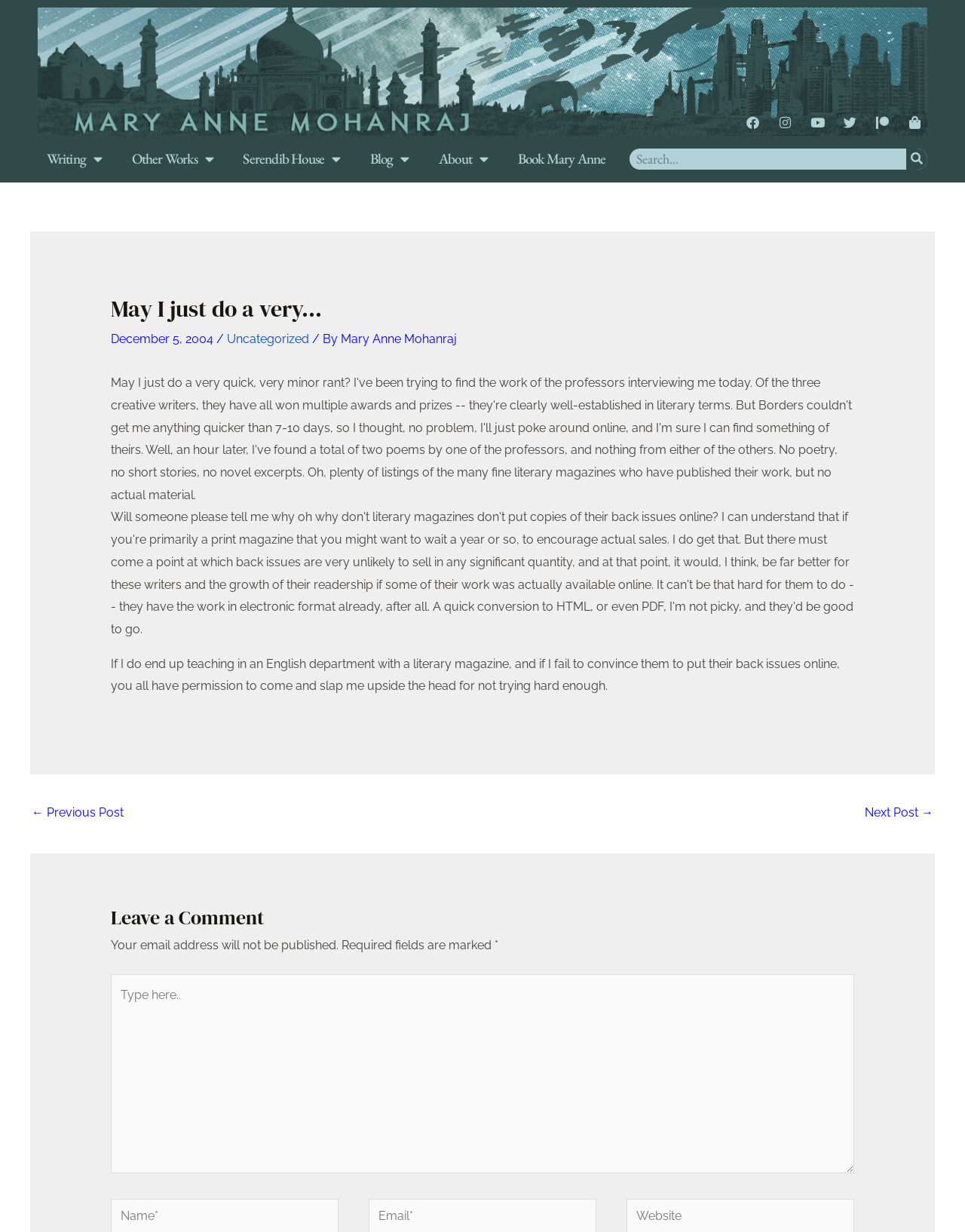Please specify the bounding box coordinates of the area that should be clicked to accomplish the following instruction: "Go to the Home page". The coordinates should consist of four float numbers between 0 and 1, i.e., [left, top, right, bottom].

None